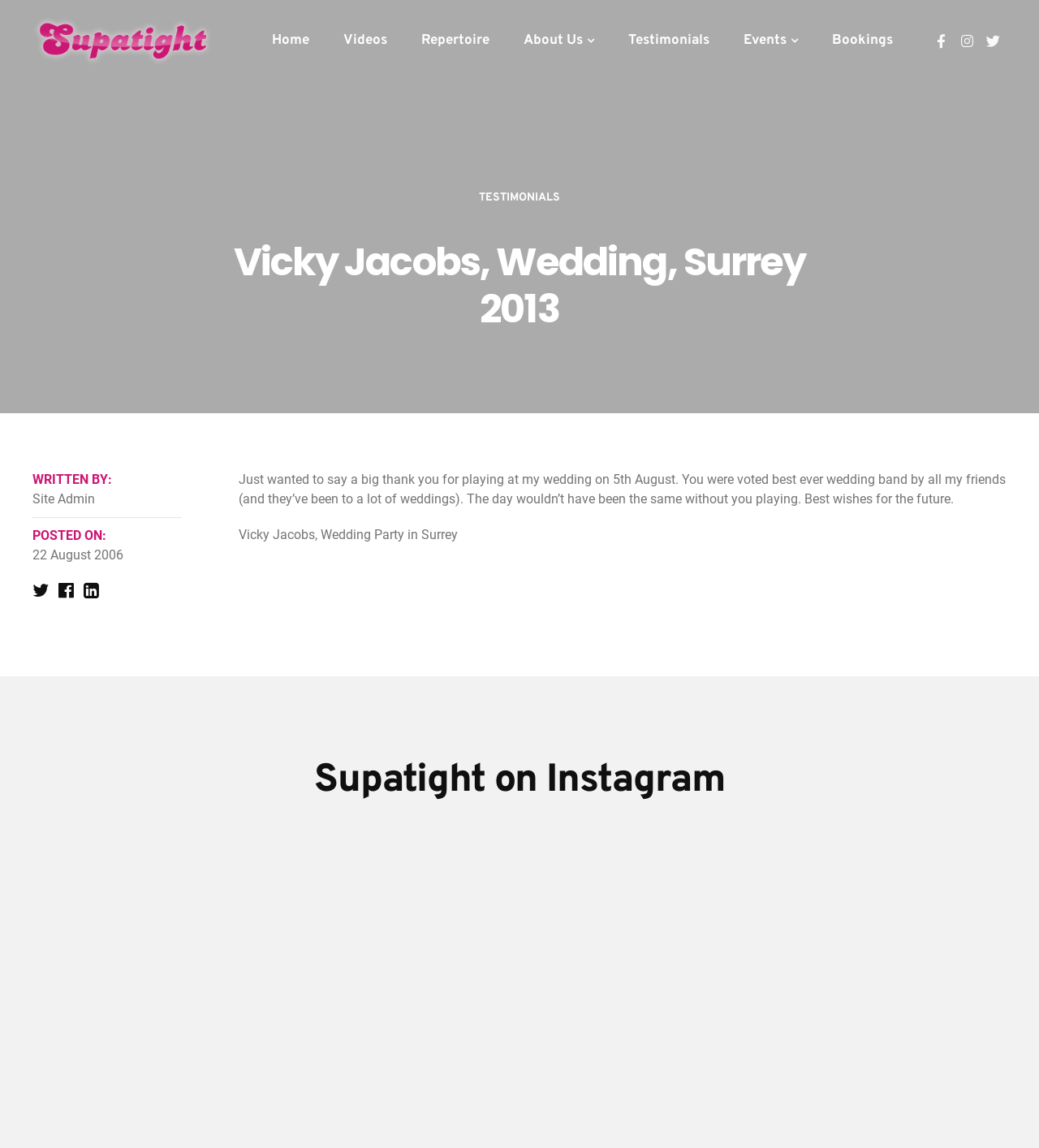What is the type of event the band performs at?
Please respond to the question with a detailed and well-explained answer.

The webpage contains multiple mentions of weddings, such as 'wedding band', 'wedding party', and 'luxury weddings'. This suggests that the band performs at weddings.